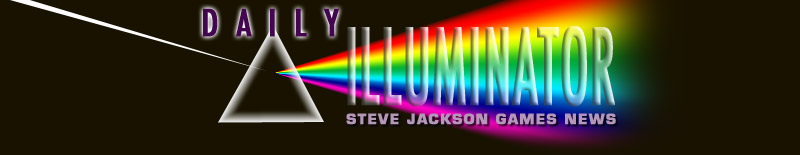Generate a comprehensive caption that describes the image.

The image features the logo for the "Daily Illuminator," a publication associated with Steve Jackson Games. The design prominently showcases a triangular prism separating a beam of light into a vibrant rainbow spectrum, which spreads across the background. The text "DAILY ILLUMINATOR" is displayed in bold, stylized typography, evoking a modern and colorful aesthetic. Below, the phrase "STEVE JACKSON GAMES NEWS" appears in a slightly smaller font, grounding the logo in its context as a news outlet for fans and followers of the gaming community. The overall color scheme balances dark tones with bright, vivid colors, creating a captivating visual that reflects the dynamic and creative spirit of the gaming world.